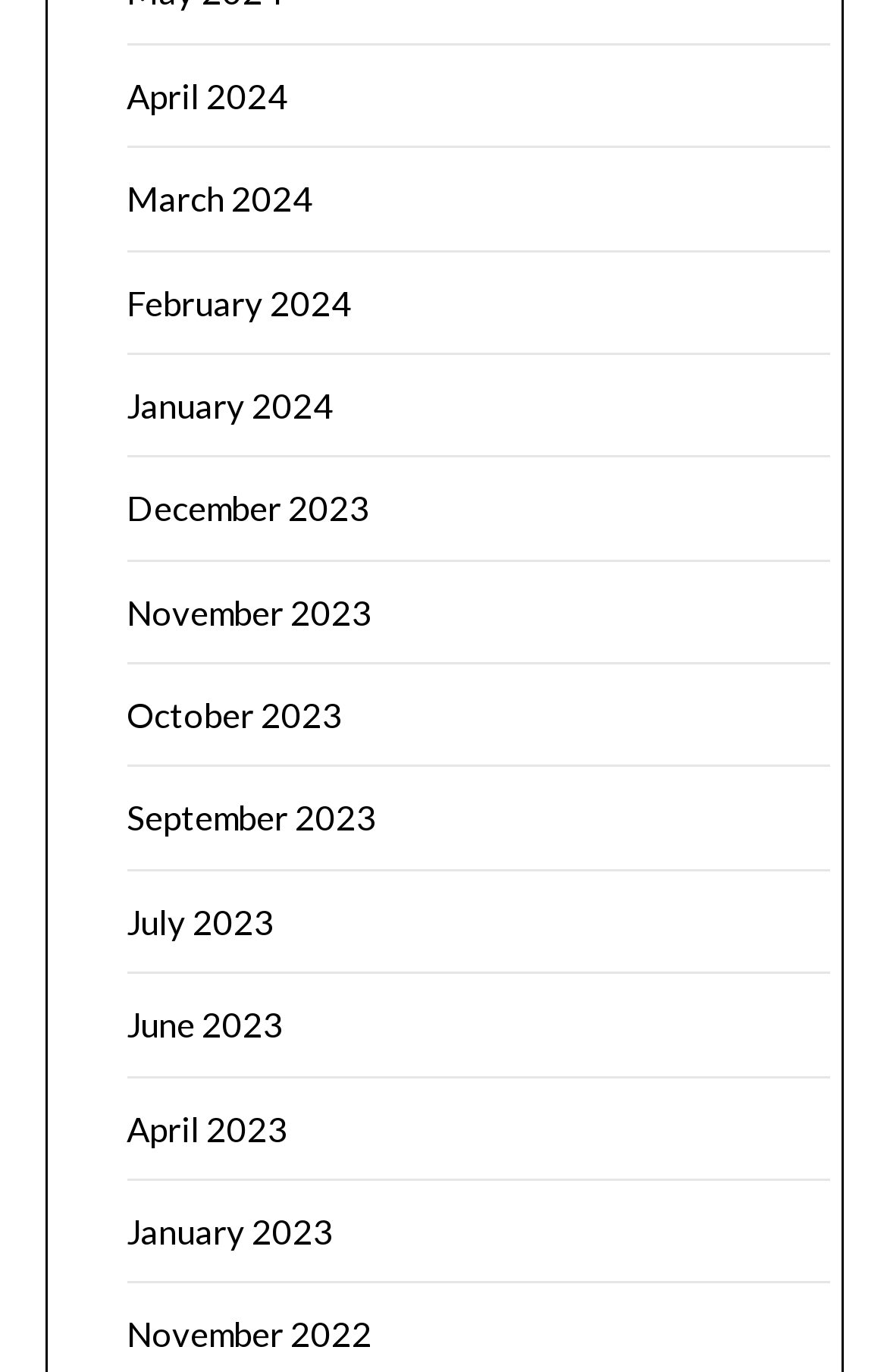Are there any months available in the summer of 2023?
Refer to the screenshot and deliver a thorough answer to the question presented.

I examined the list of links and found that July 2023 and June 2023 are available, which are summer months in 2023.